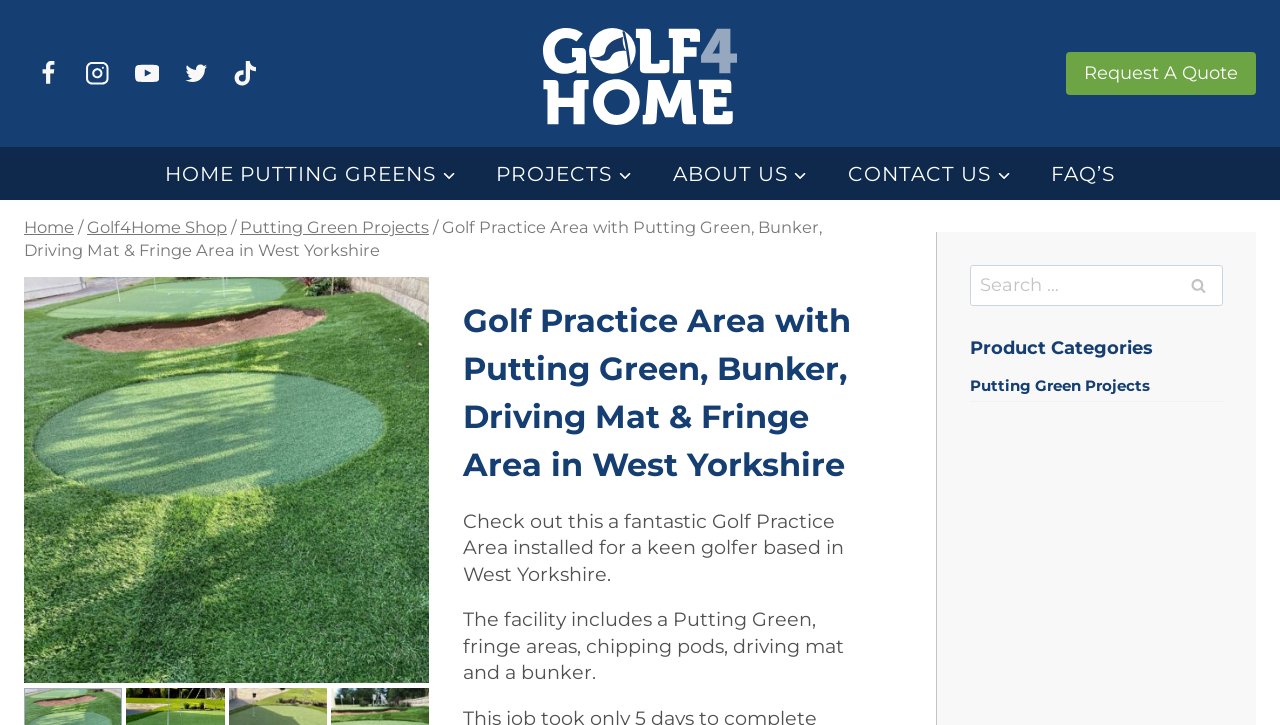How many images are in the carousel?
Please give a detailed and elaborate answer to the question.

I found the answer by looking at the tabpanel element with the text '1 of 12' which indicates that there are 12 images in the carousel.